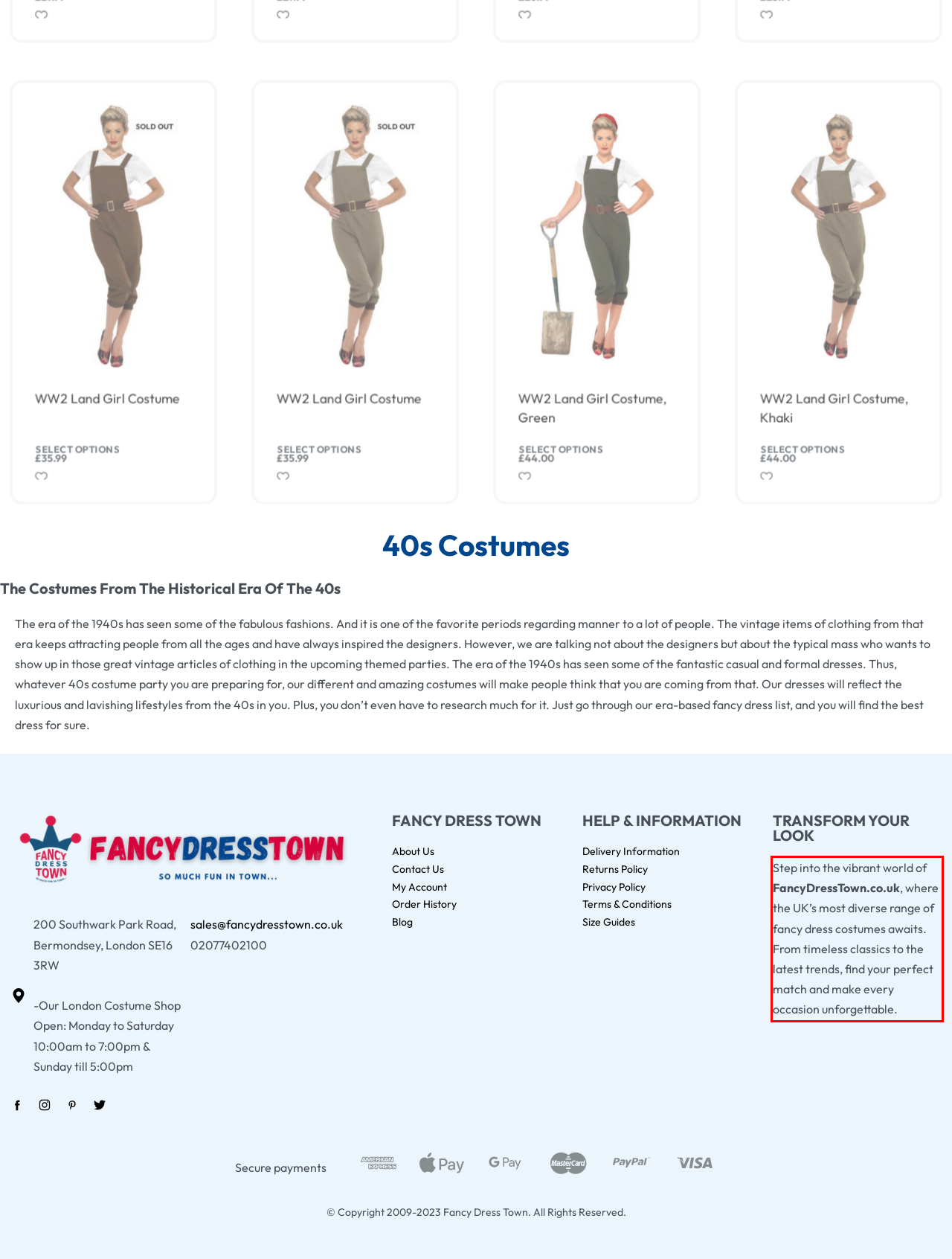You are given a screenshot with a red rectangle. Identify and extract the text within this red bounding box using OCR.

Step into the vibrant world of FancyDressTown.co.uk, where the UK’s most diverse range of fancy dress costumes awaits. From timeless classics to the latest trends, find your perfect match and make every occasion unforgettable.